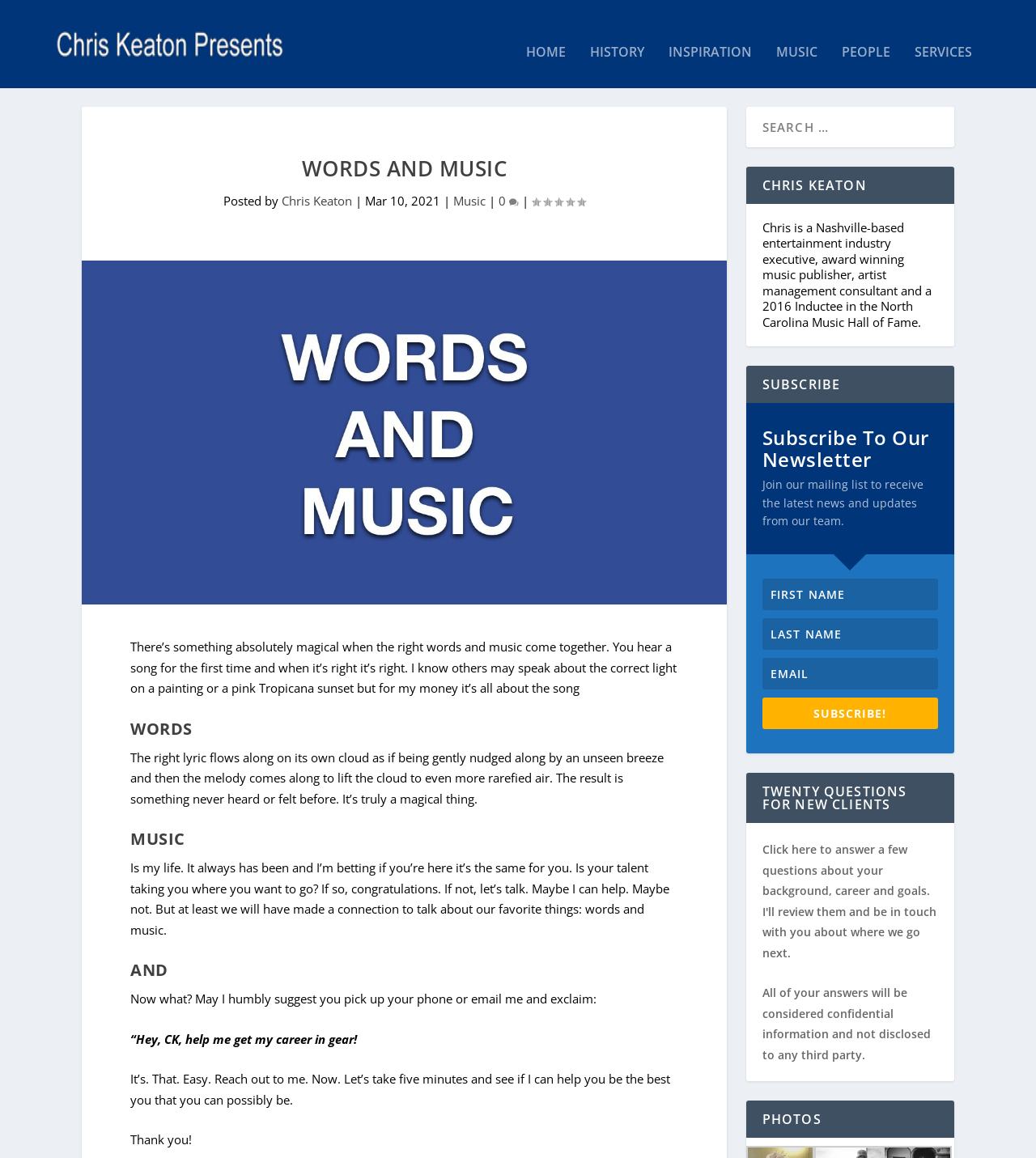Can you show the bounding box coordinates of the region to click on to complete the task described in the instruction: "Subscribe to the newsletter"?

[0.736, 0.615, 0.905, 0.643]